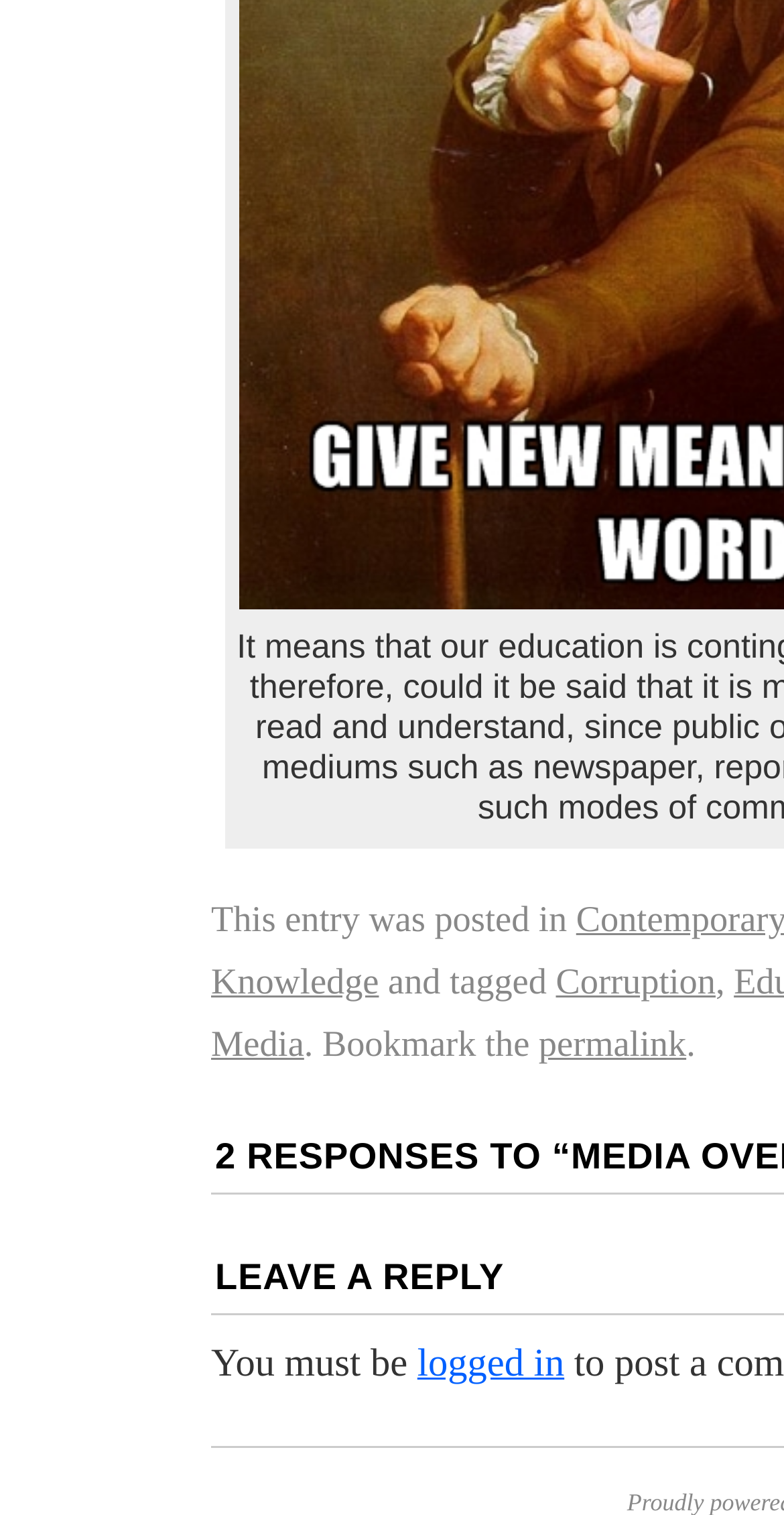What is the category of the post?
Utilize the information in the image to give a detailed answer to the question.

The category of the post can be determined by looking at the text 'This entry was posted in' followed by a link 'Knowledge', which suggests that the post belongs to the 'Knowledge' category.